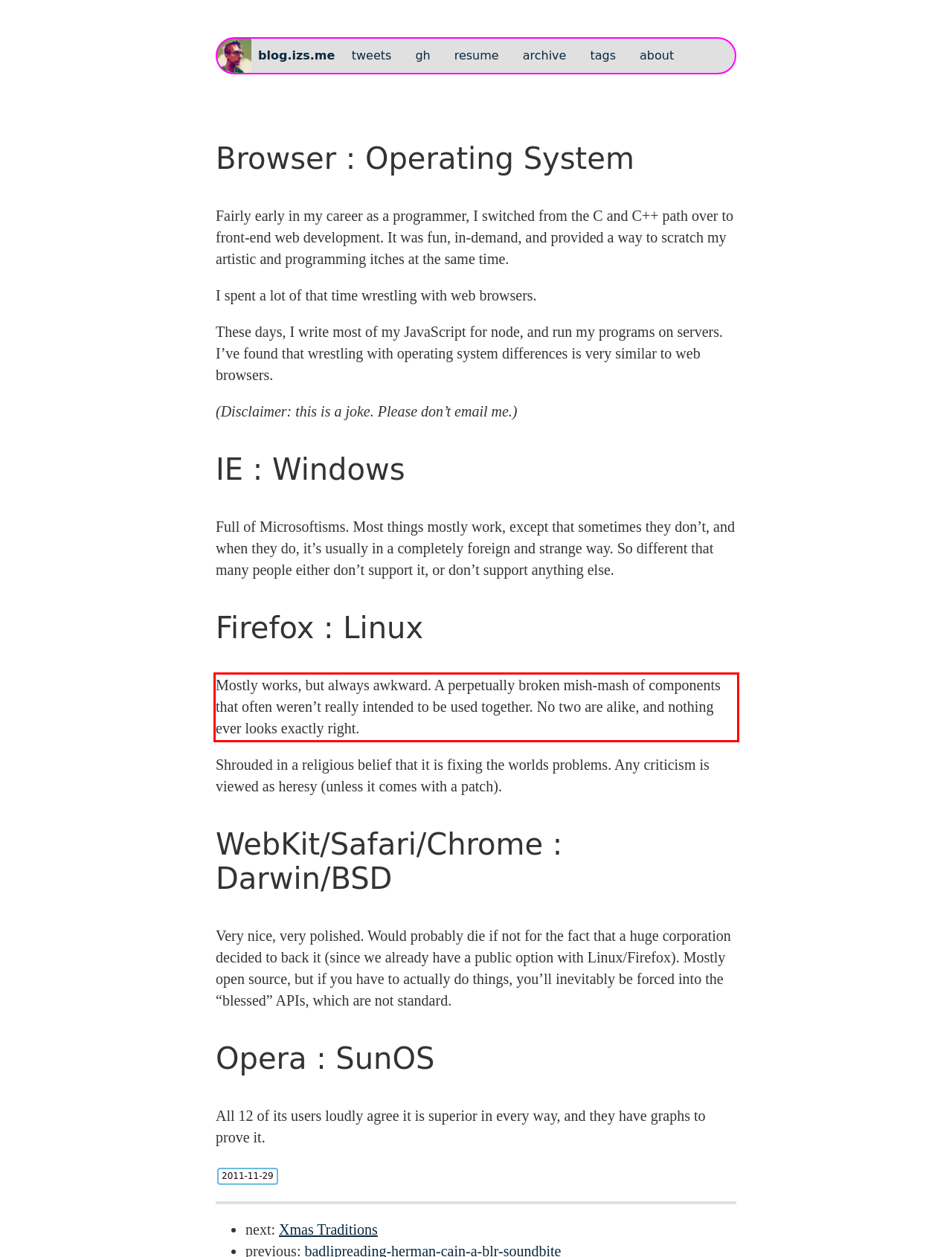Please recognize and transcribe the text located inside the red bounding box in the webpage image.

Mostly works, but always awkward. A perpetually broken mish-mash of components that often weren’t really intended to be used together. No two are alike, and nothing ever looks exactly right.